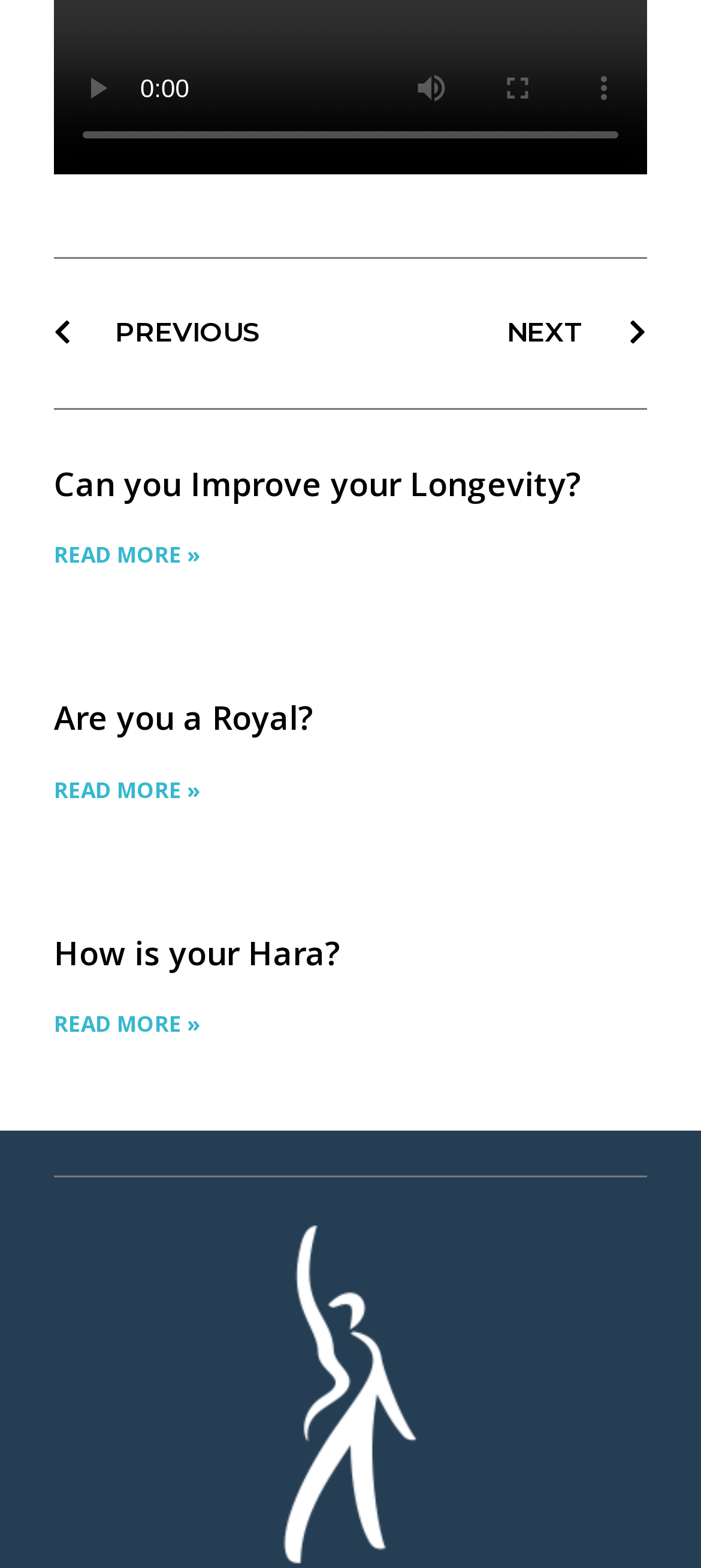What is the purpose of the slider at the top of the webpage?
Give a single word or phrase as your answer by examining the image.

video time scrubber